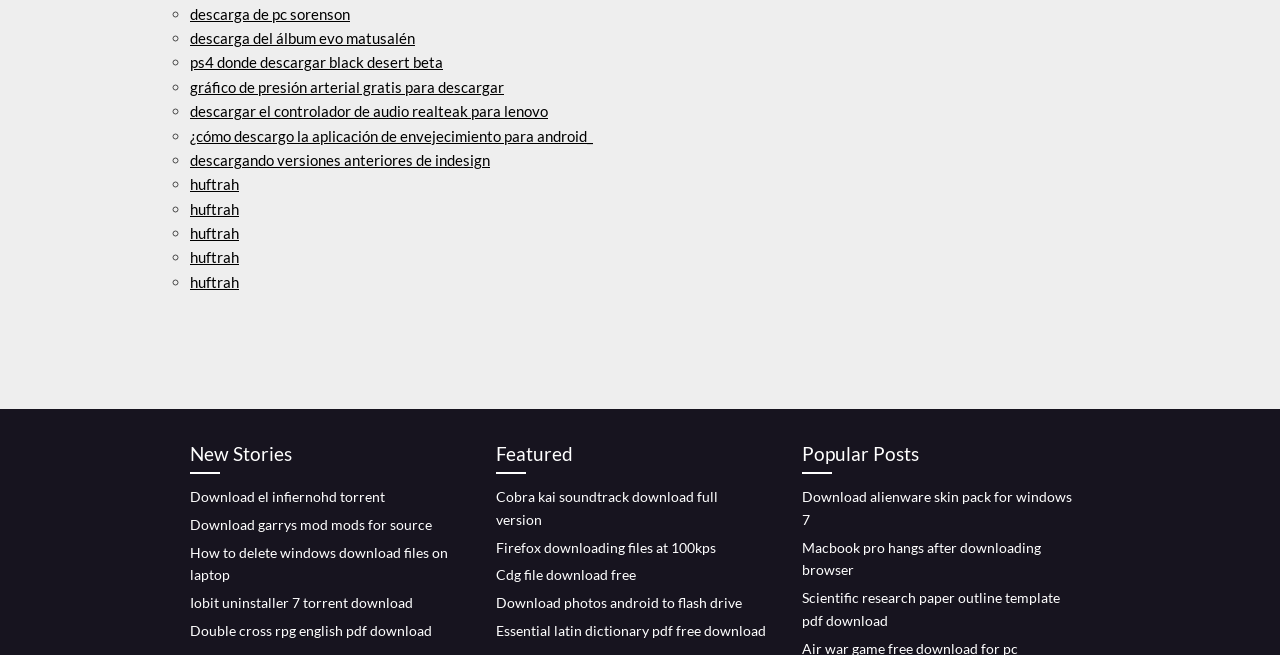Please predict the bounding box coordinates of the element's region where a click is necessary to complete the following instruction: "Download el infiernohd torrent". The coordinates should be represented by four float numbers between 0 and 1, i.e., [left, top, right, bottom].

[0.148, 0.745, 0.301, 0.771]